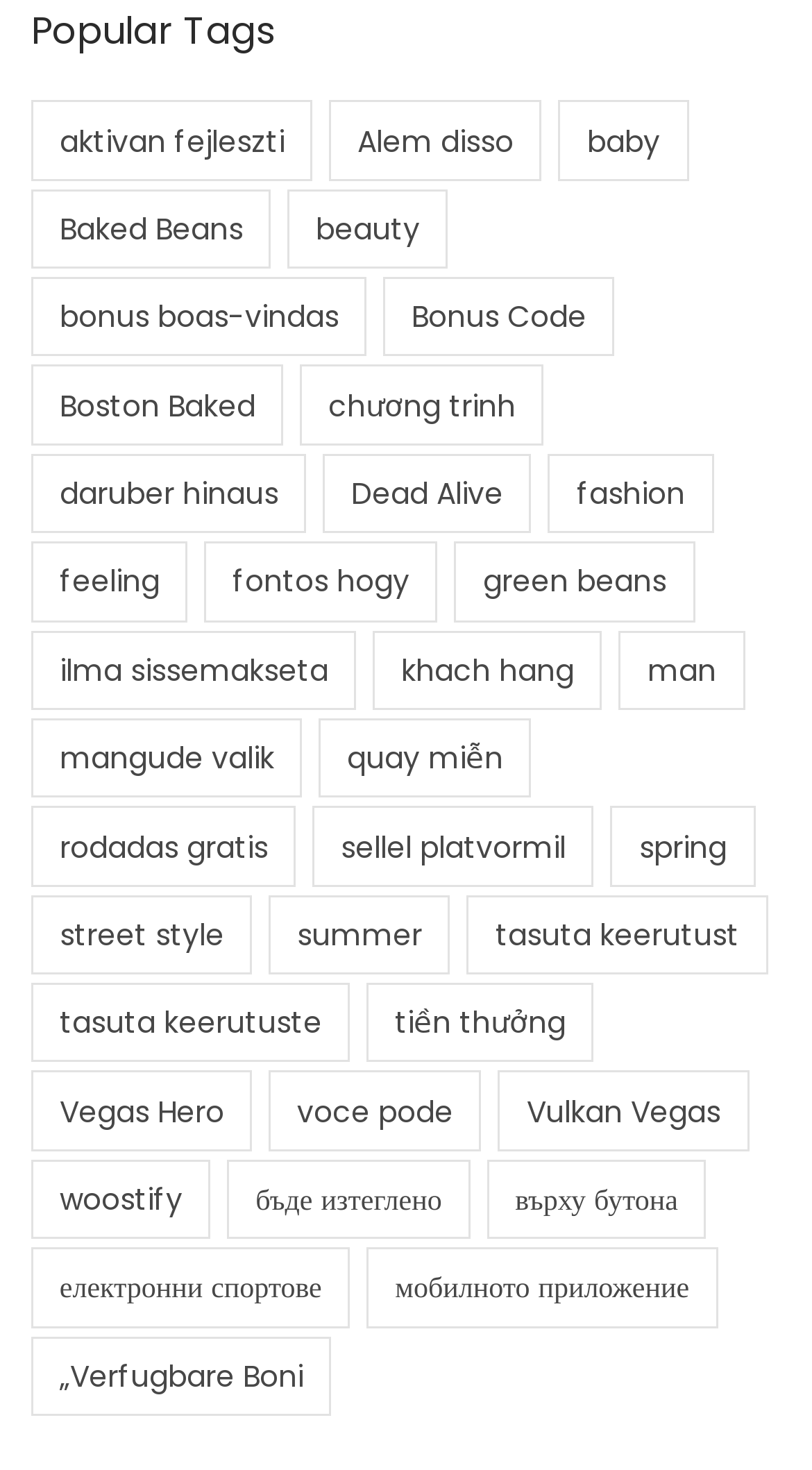Locate the bounding box coordinates of the clickable region to complete the following instruction: "Browse 'woostify' items."

[0.038, 0.789, 0.259, 0.843]